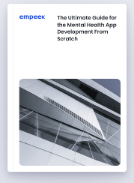Provide a comprehensive description of the image.

The image features the cover of "The Ultimate Guide for the Mental Health App Development From Scratch," a resource created by Empeek. The design showcases a modern approach, incorporating sleek architectural elements in the background, reflecting the innovative nature of app development. The guide aims to provide comprehensive insights and practical strategies for developing mental health applications, catering to both startups and established businesses in the healthcare sector. This resource is positioned as a vital tool for professionals seeking to navigate the complexities of mental health technology effectively.